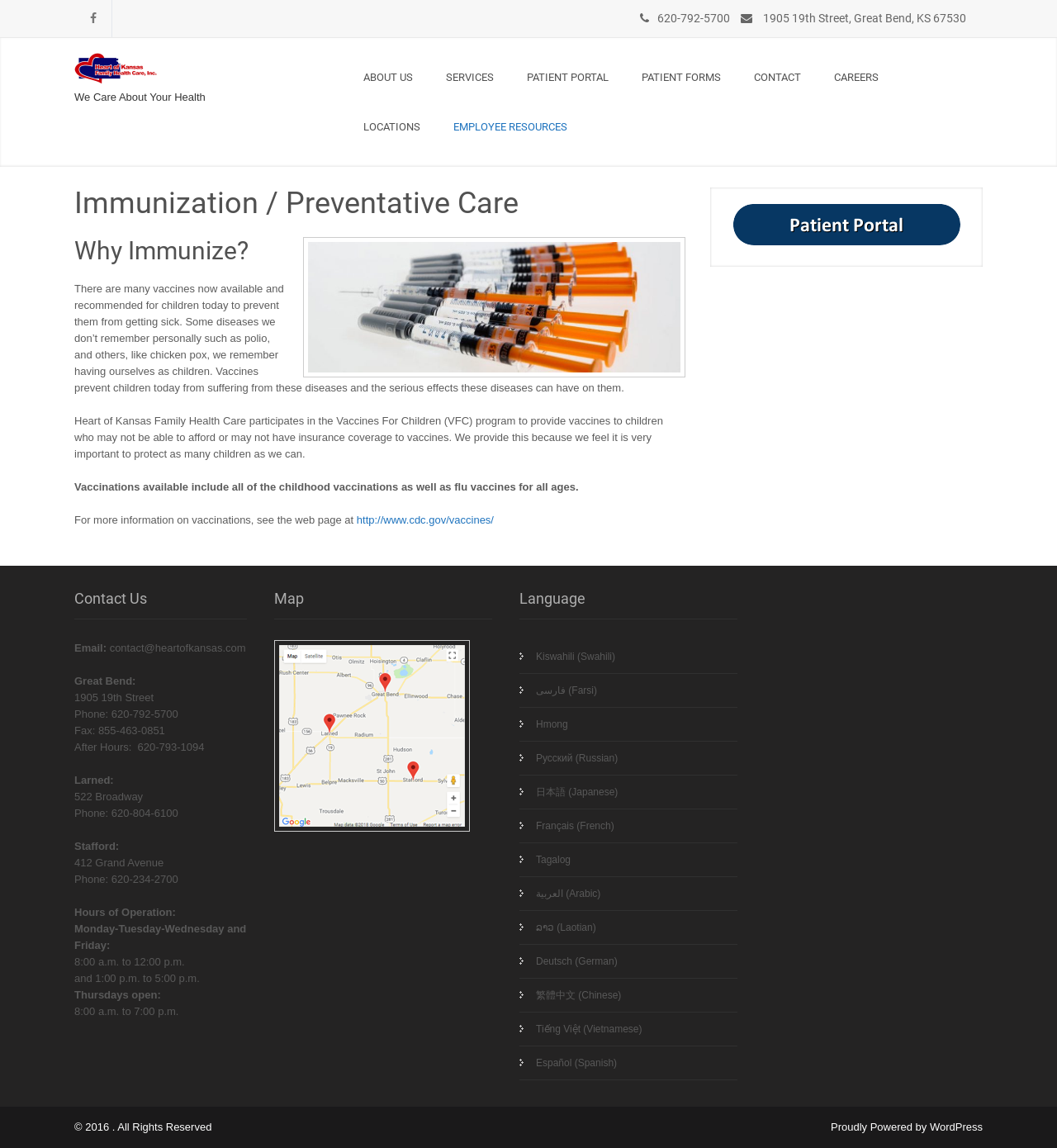Locate the bounding box of the UI element based on this description: "Русский (Russian)". Provide four float numbers between 0 and 1 as [left, top, right, bottom].

[0.491, 0.646, 0.698, 0.676]